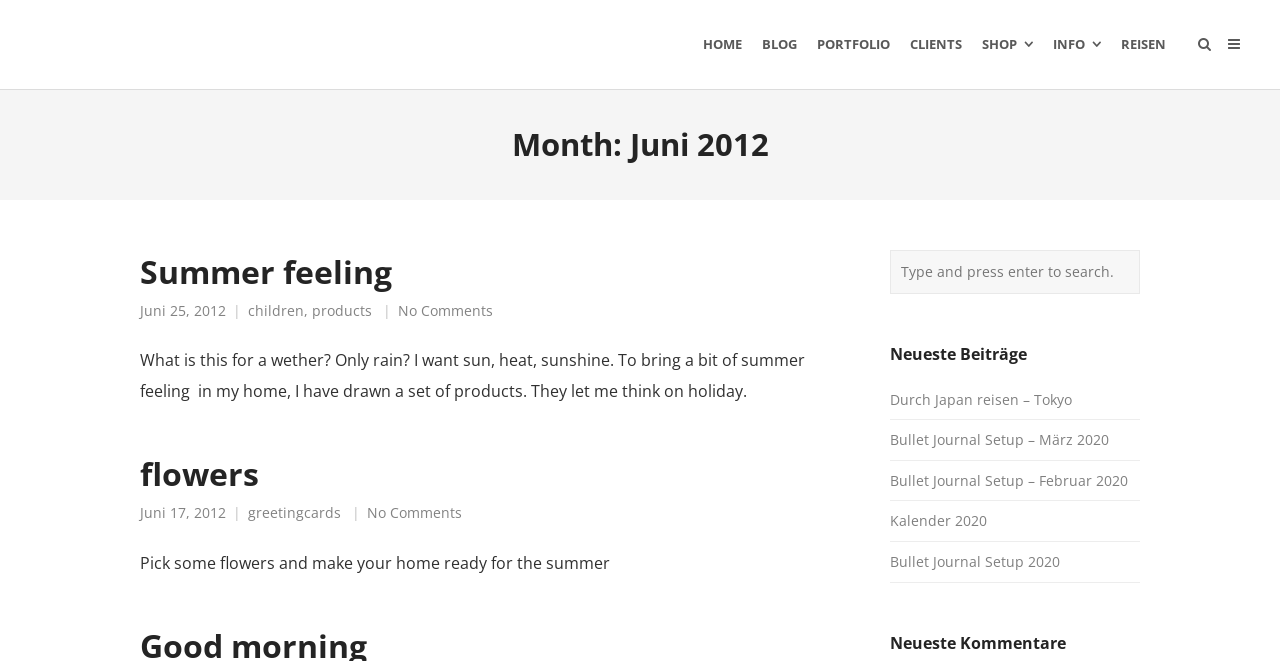How many links are in the second article?
Refer to the image and provide a thorough answer to the question.

I counted the number of link elements inside the second article element, which are 'flowers', 'greetingcards', and 'No Comments'.